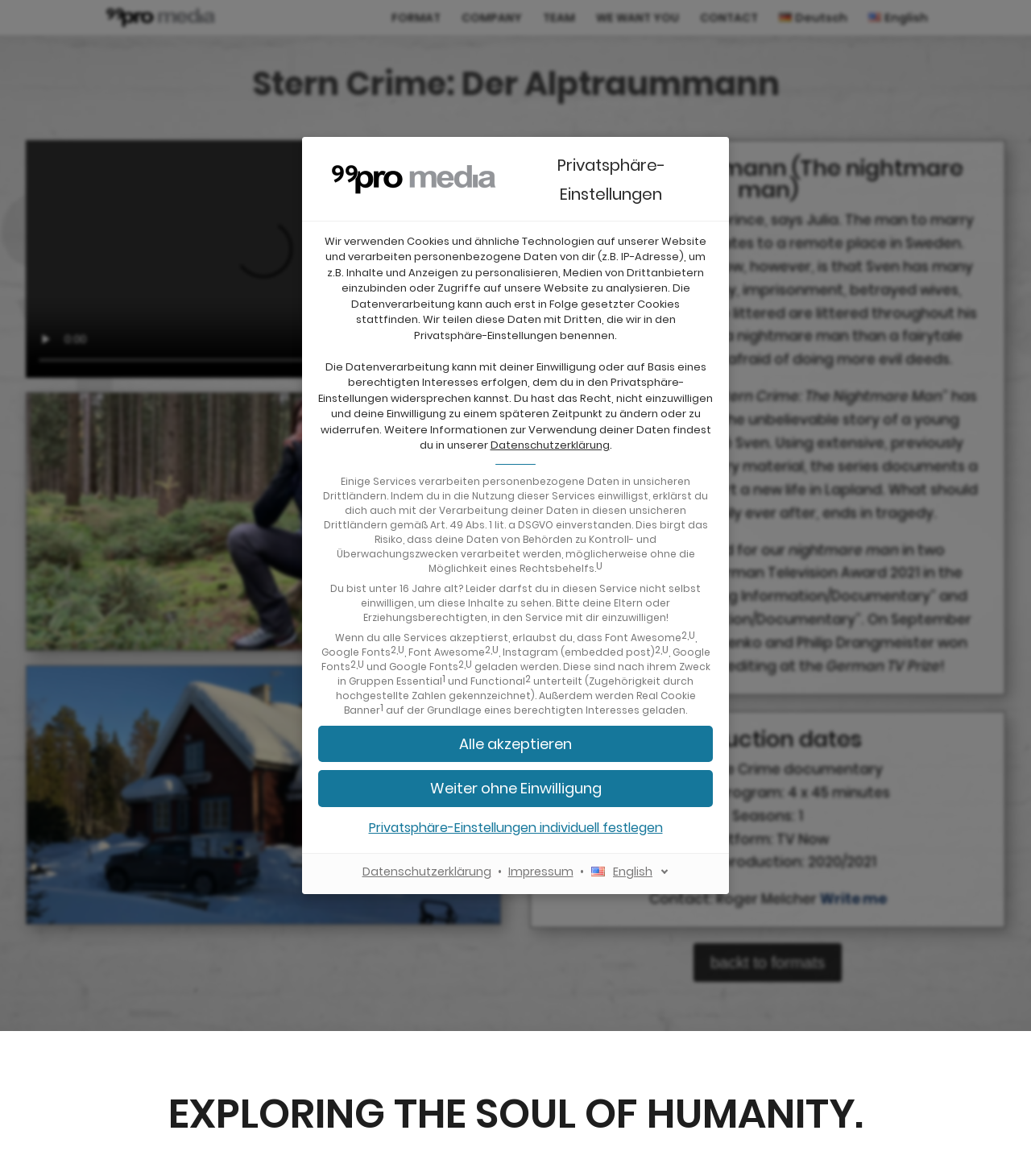Show the bounding box coordinates for the element that needs to be clicked to execute the following instruction: "Go to the imprint". Provide the coordinates in the form of four float numbers between 0 and 1, i.e., [left, top, right, bottom].

[0.489, 0.734, 0.56, 0.748]